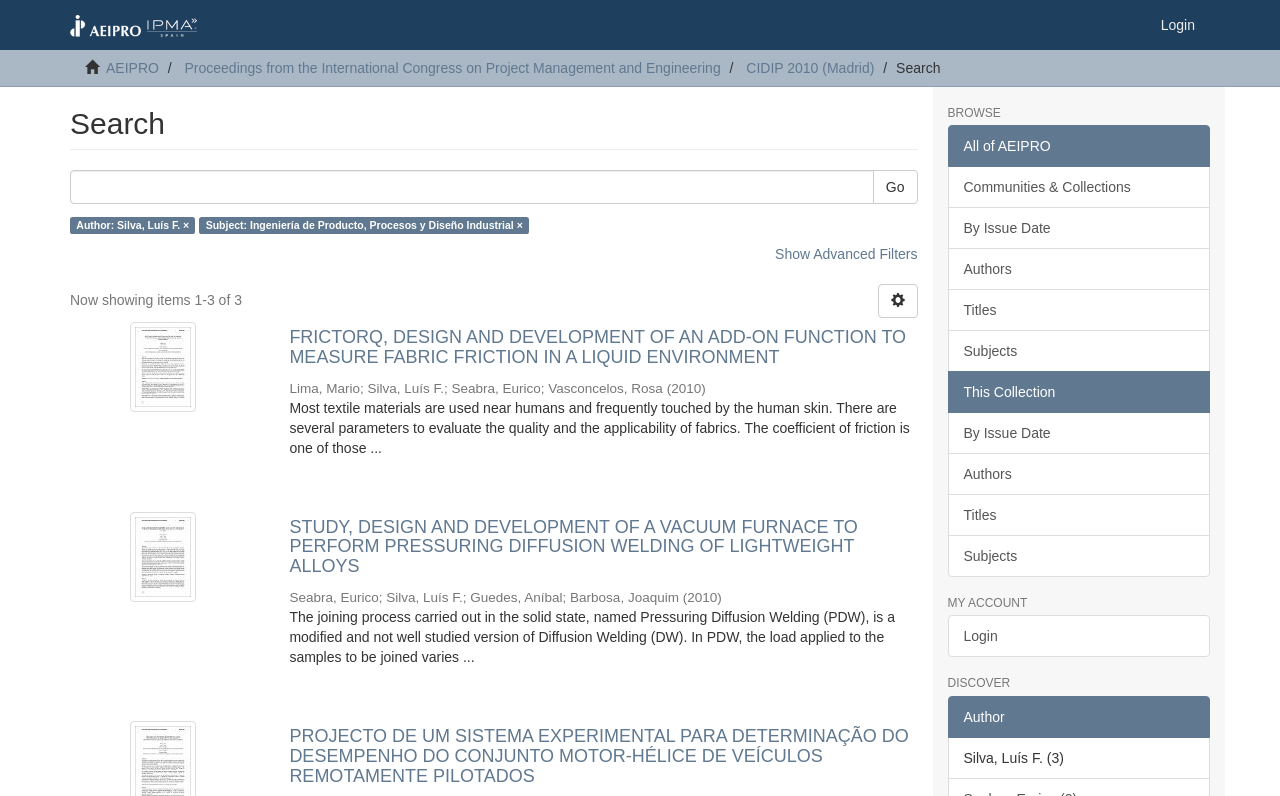Kindly provide the bounding box coordinates of the section you need to click on to fulfill the given instruction: "view the first search result".

[0.226, 0.412, 0.717, 0.462]